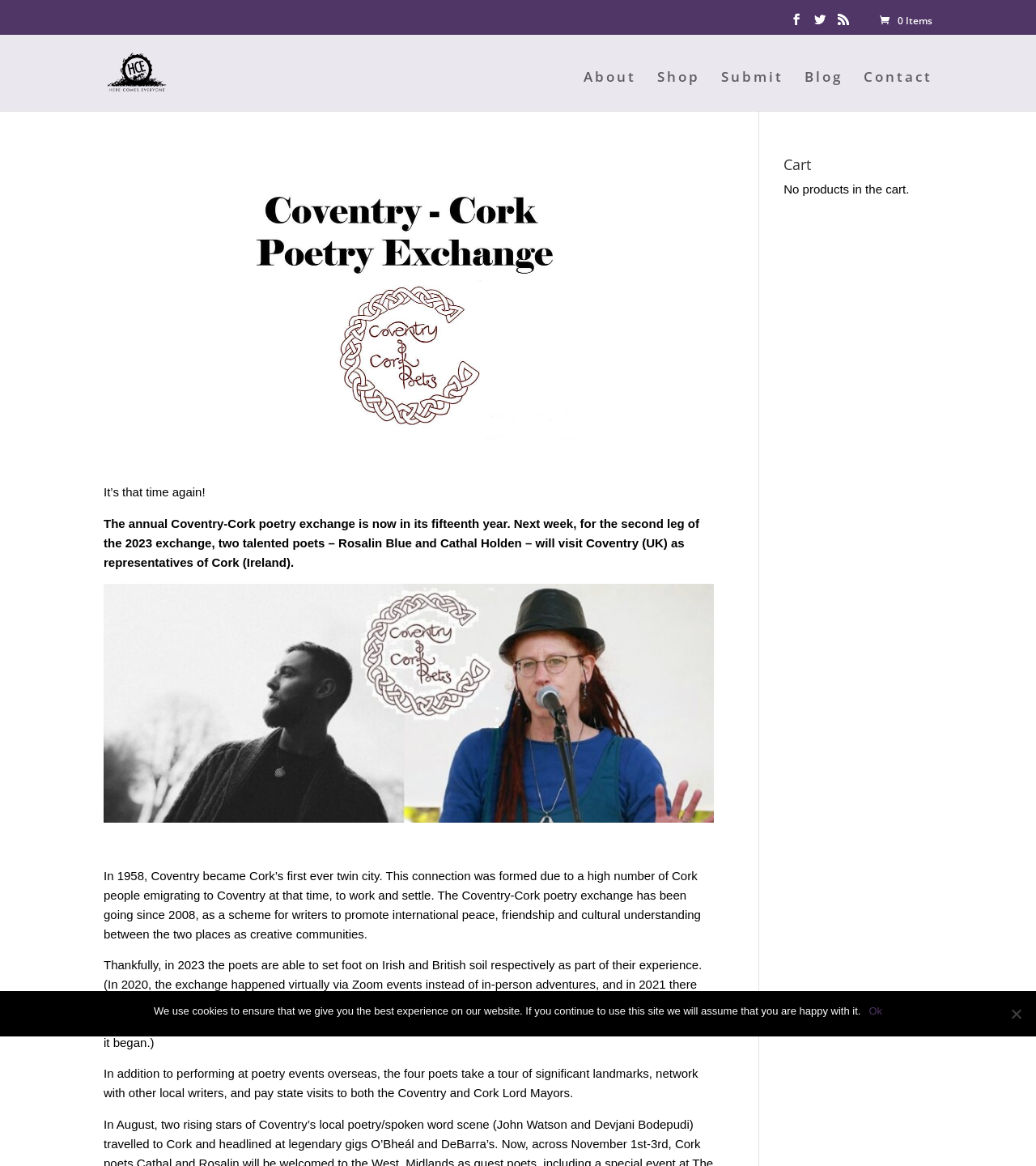Please find and report the bounding box coordinates of the element to click in order to perform the following action: "Visit the 'About' page". The coordinates should be expressed as four float numbers between 0 and 1, in the format [left, top, right, bottom].

[0.563, 0.061, 0.614, 0.095]